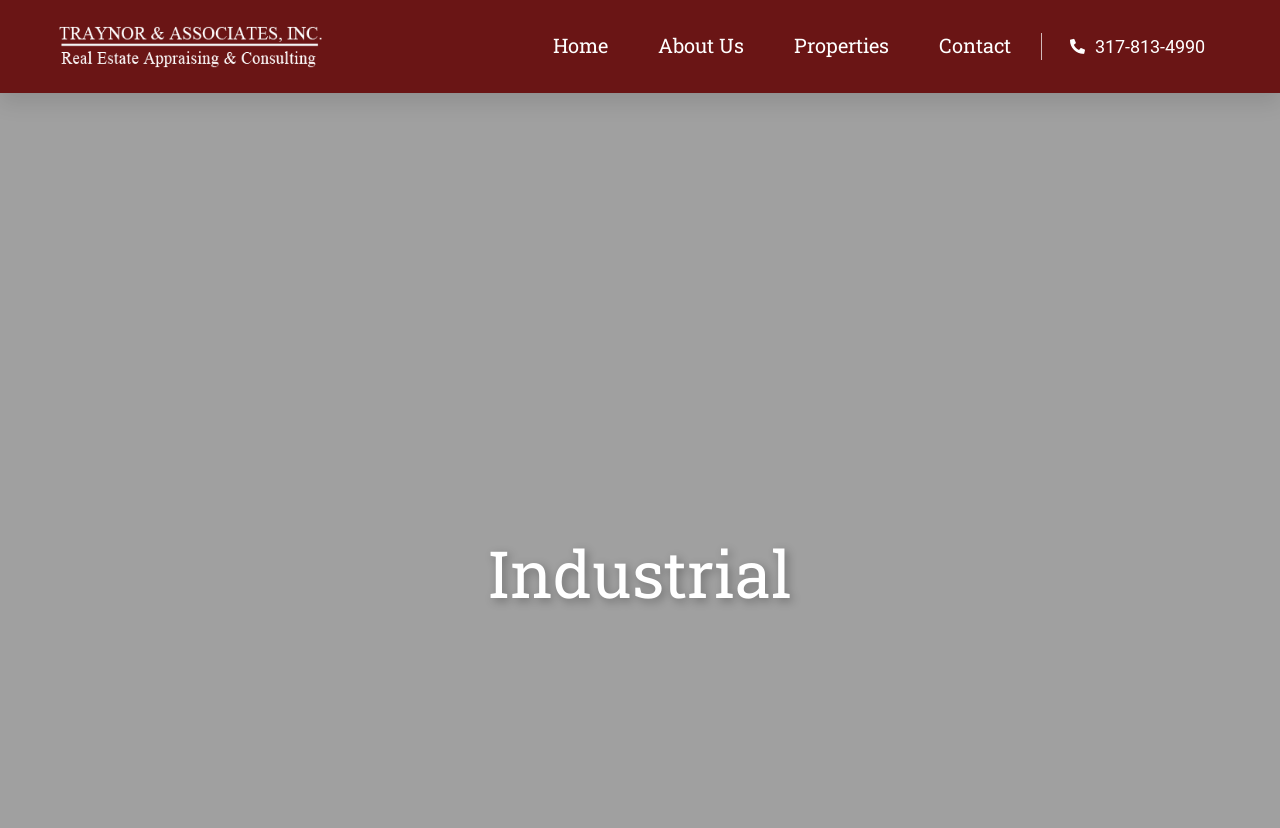Extract the bounding box coordinates for the UI element described as: "Contact".

[0.734, 0.0, 0.79, 0.109]